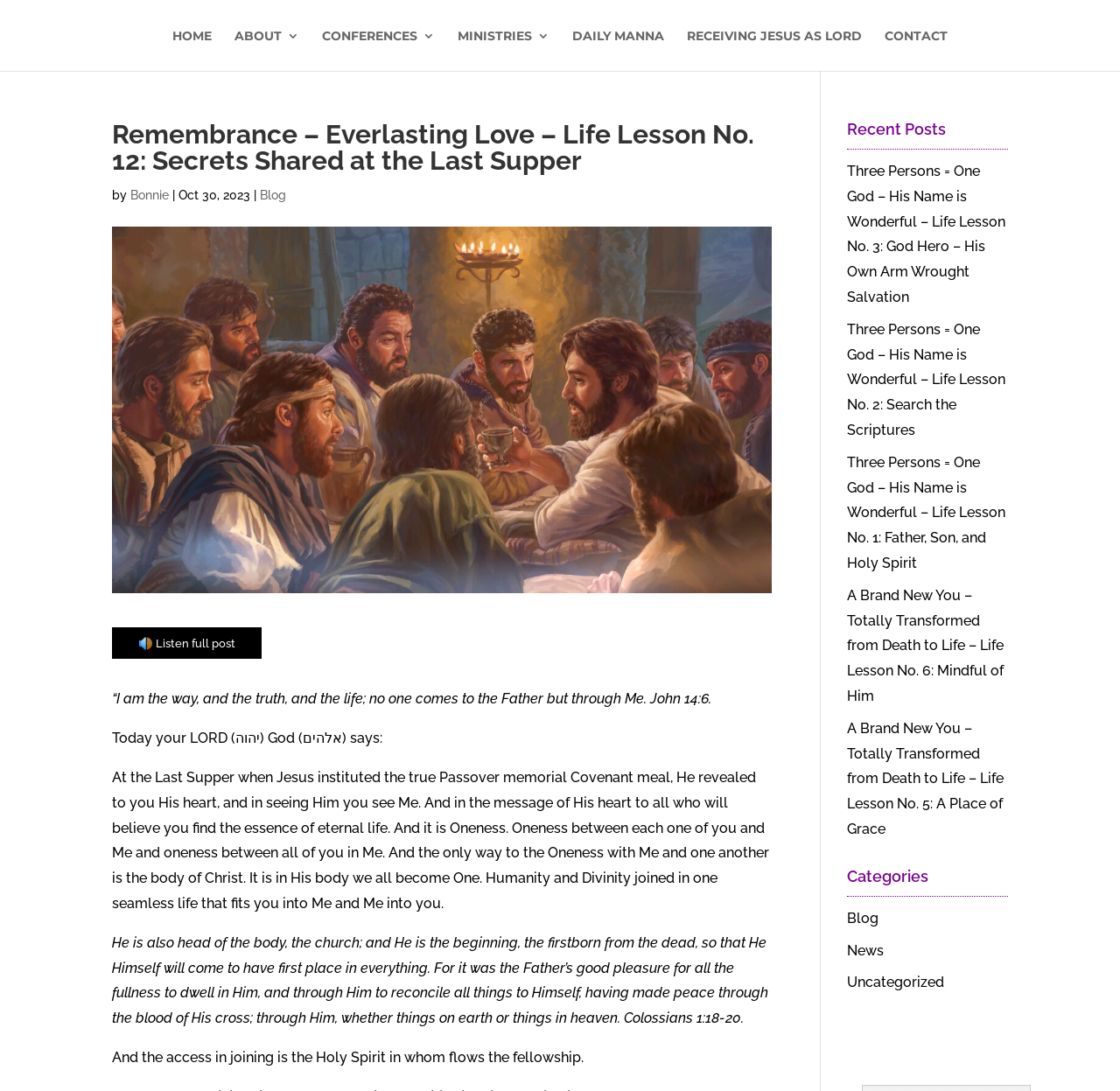Find the bounding box coordinates of the area to click in order to follow the instruction: "Listen to the full post".

[0.1, 0.575, 0.234, 0.604]